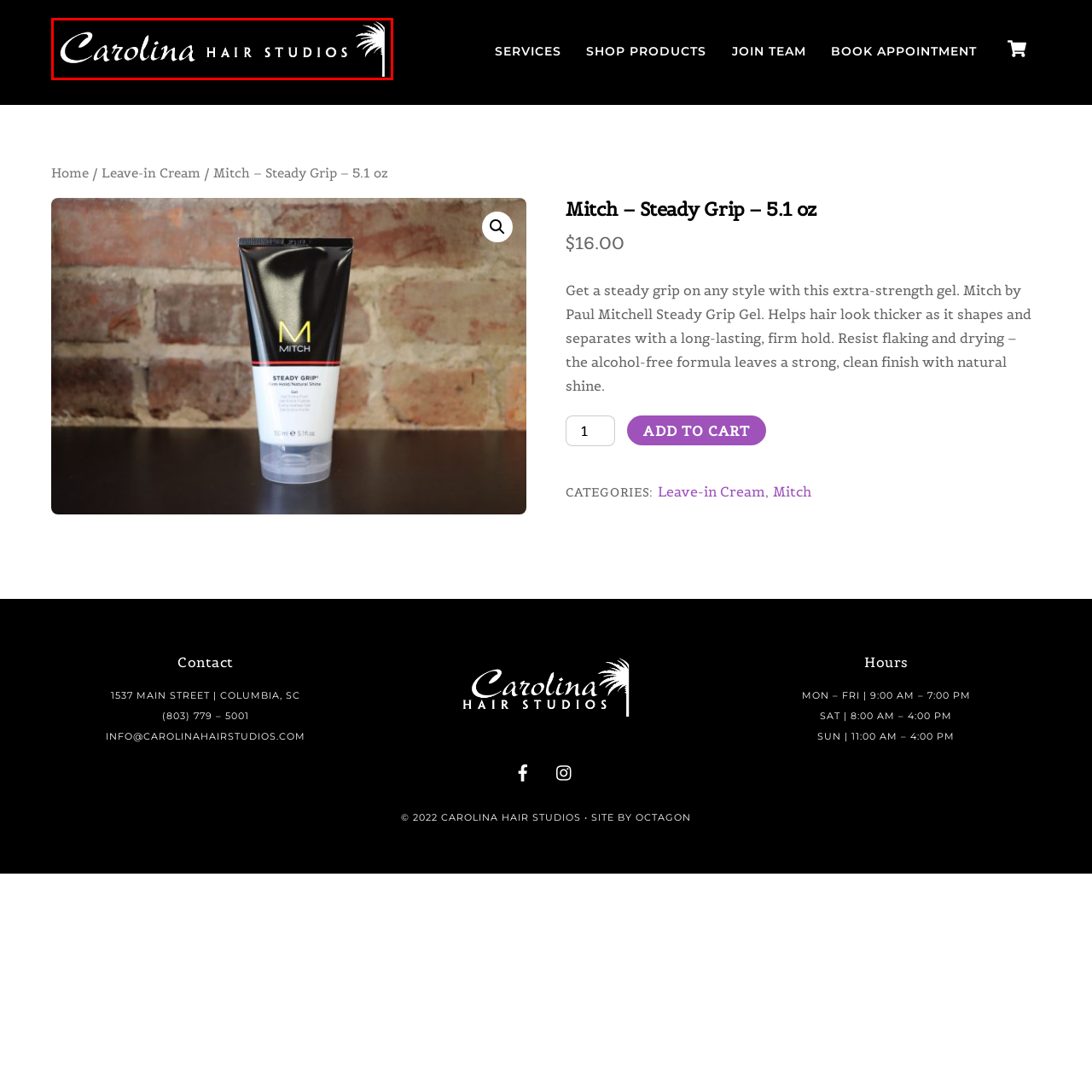Observe the image within the red-bordered area and respond to the following question in detail, making use of the visual information: What is the location of the hair studio?

The question asks about the location of the hair studio. According to the caption, the studio is located in downtown Columbia, SC, which is mentioned at the end of the description.